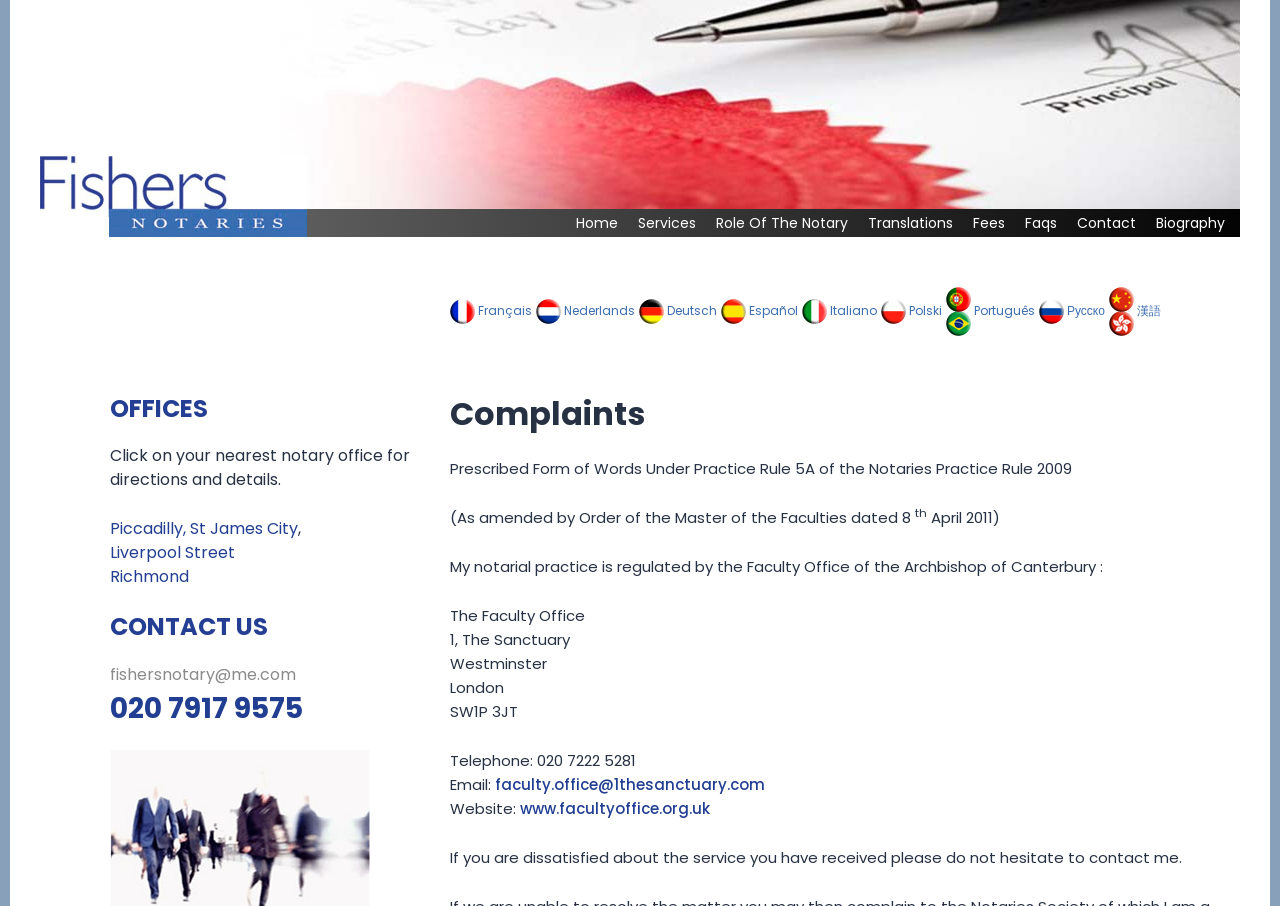From the webpage screenshot, predict the bounding box coordinates (top-left x, top-left y, bottom-right x, bottom-right y) for the UI element described here: translations

[0.67, 0.231, 0.752, 0.262]